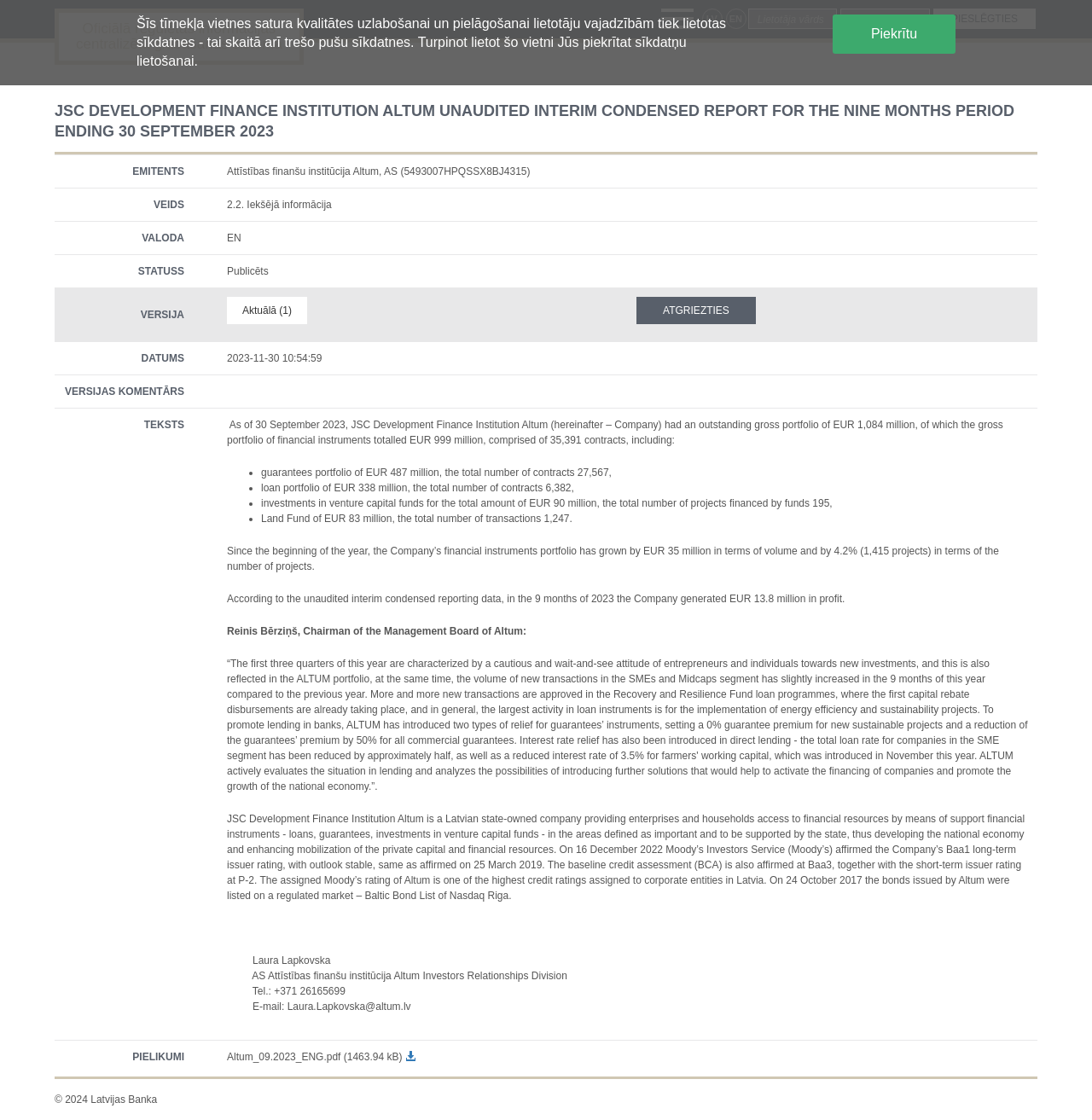Find and indicate the bounding box coordinates of the region you should select to follow the given instruction: "Enter the username in the 'Lietotāja vārds' field".

[0.686, 0.008, 0.766, 0.027]